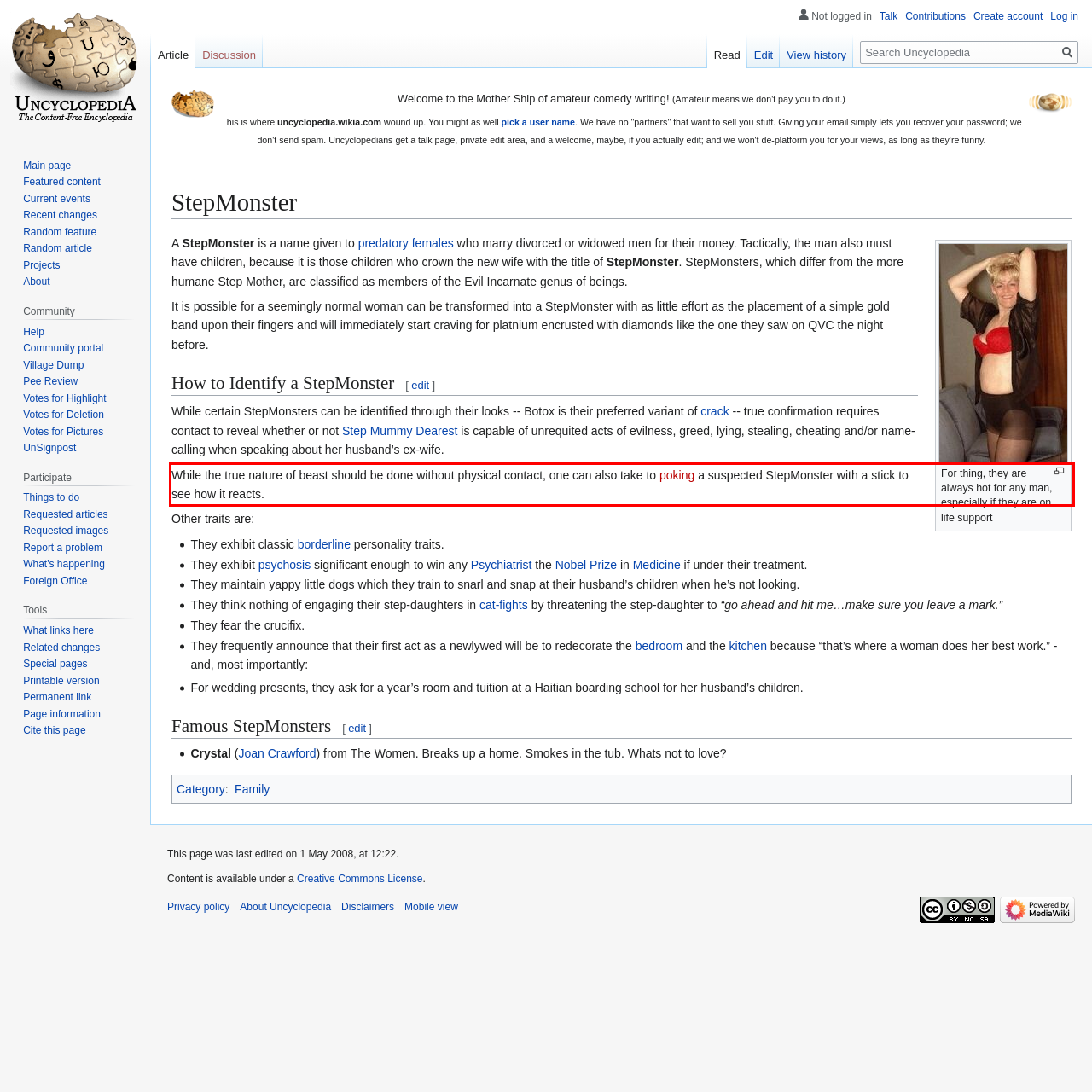Within the screenshot of the webpage, there is a red rectangle. Please recognize and generate the text content inside this red bounding box.

While the true nature of beast should be done without physical contact, one can also take to poking a suspected StepMonster with a stick to see how it reacts.